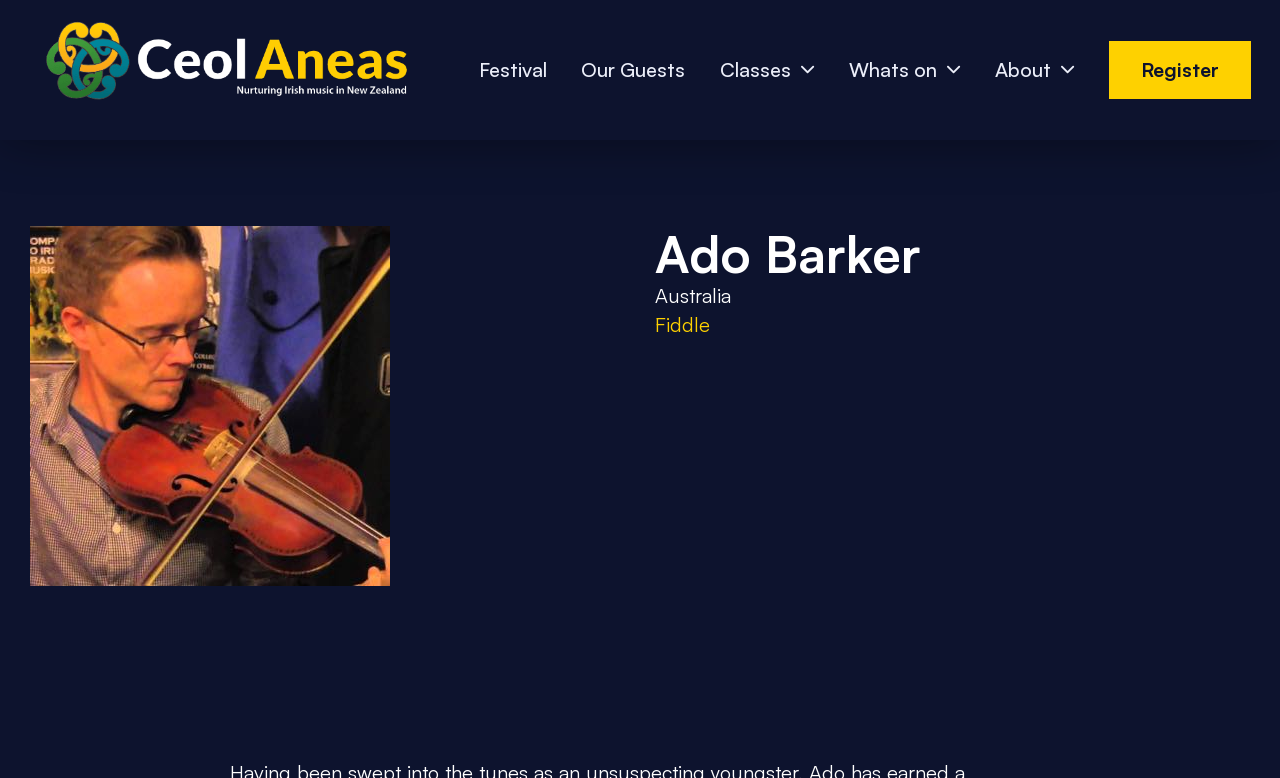Provide a brief response to the question below using a single word or phrase: 
What is the country mentioned in the text?

Australia